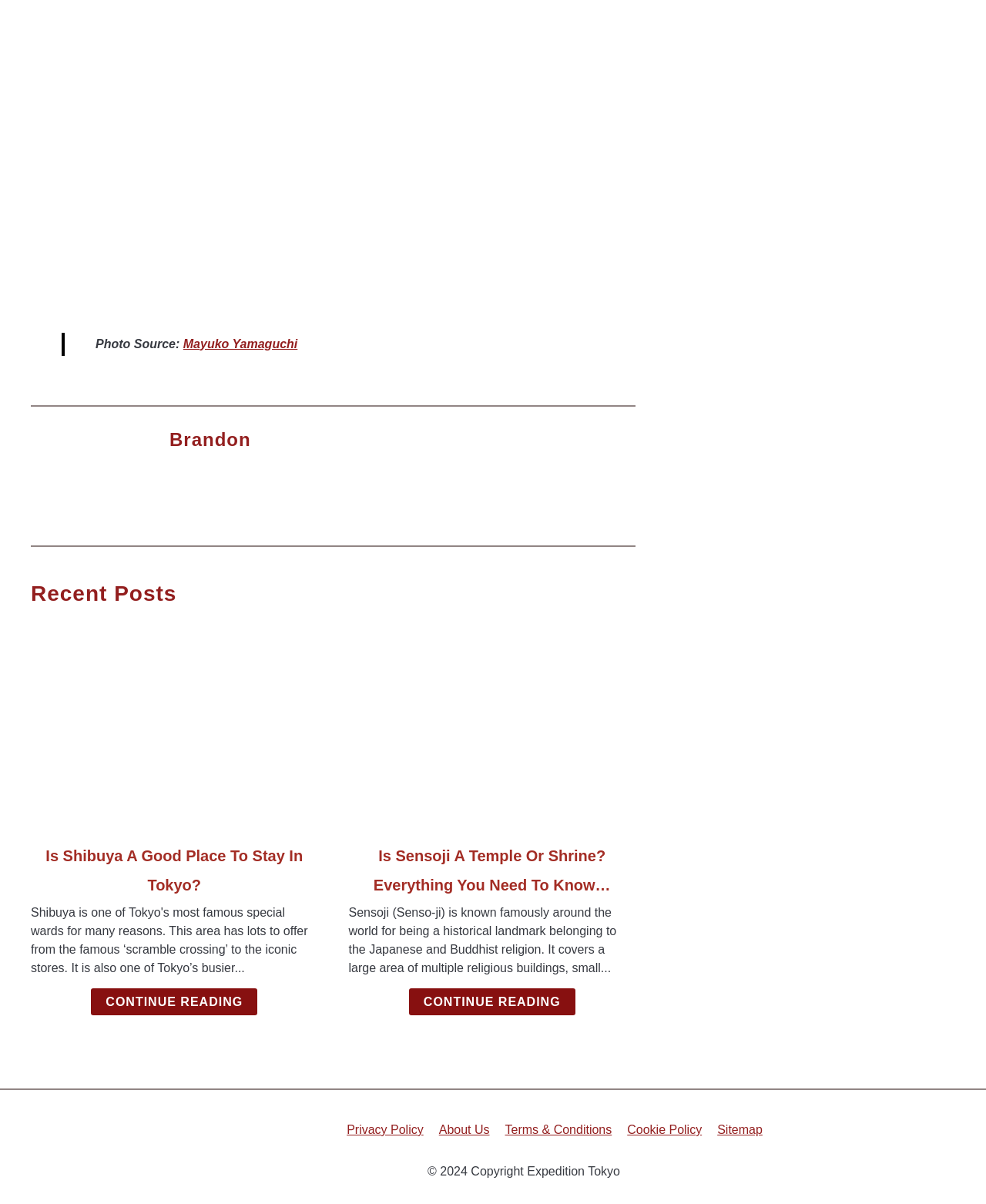Identify the bounding box coordinates for the region of the element that should be clicked to carry out the instruction: "Check the About Us section". The bounding box coordinates should be four float numbers between 0 and 1, i.e., [left, top, right, bottom].

[0.445, 0.933, 0.496, 0.944]